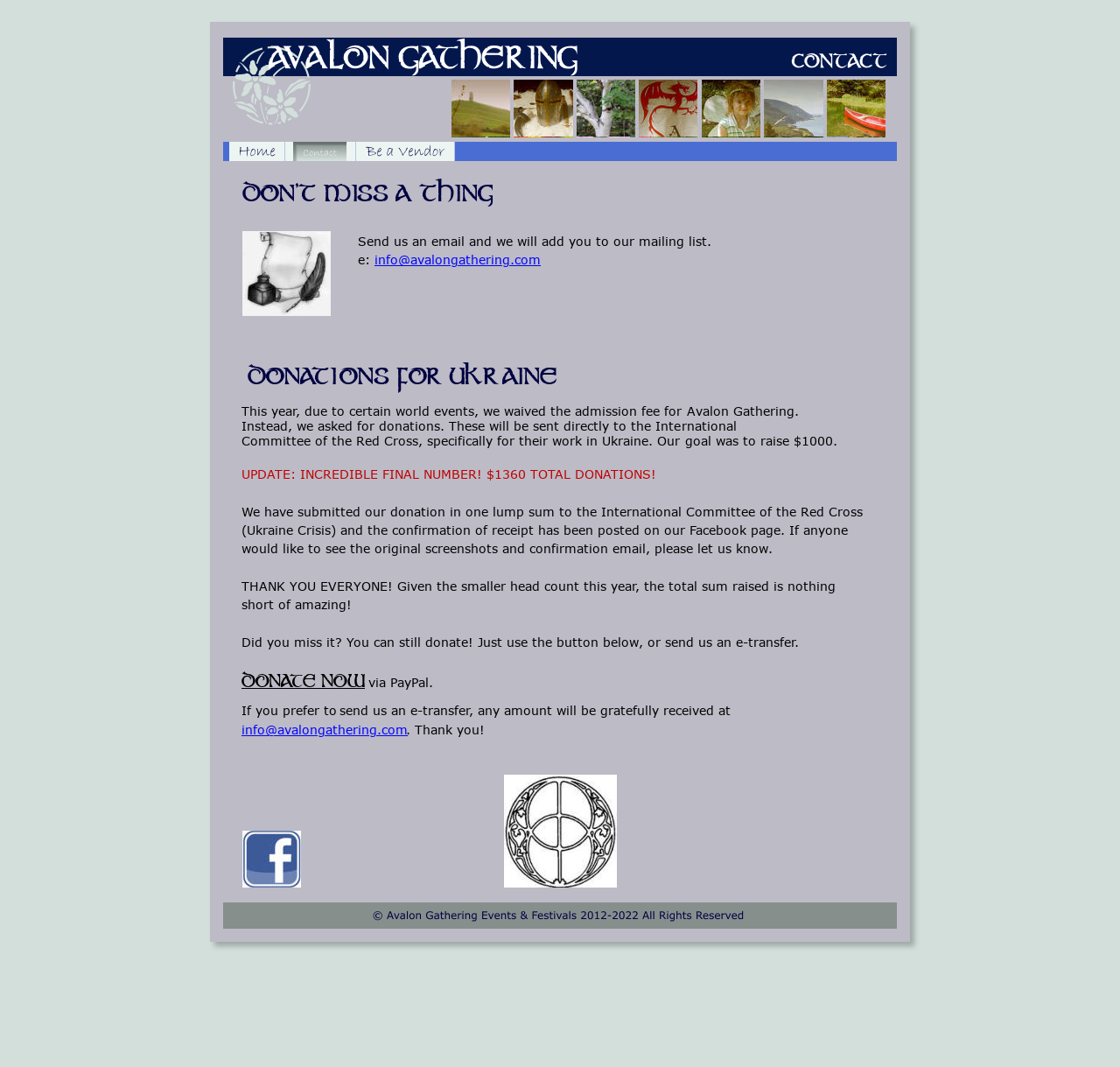Please examine the image and provide a detailed answer to the question: How much was the goal for donations?

I found a StaticText element with the text 'Our goal was to raise $1000.' which indicates that the goal for donations was $1000.